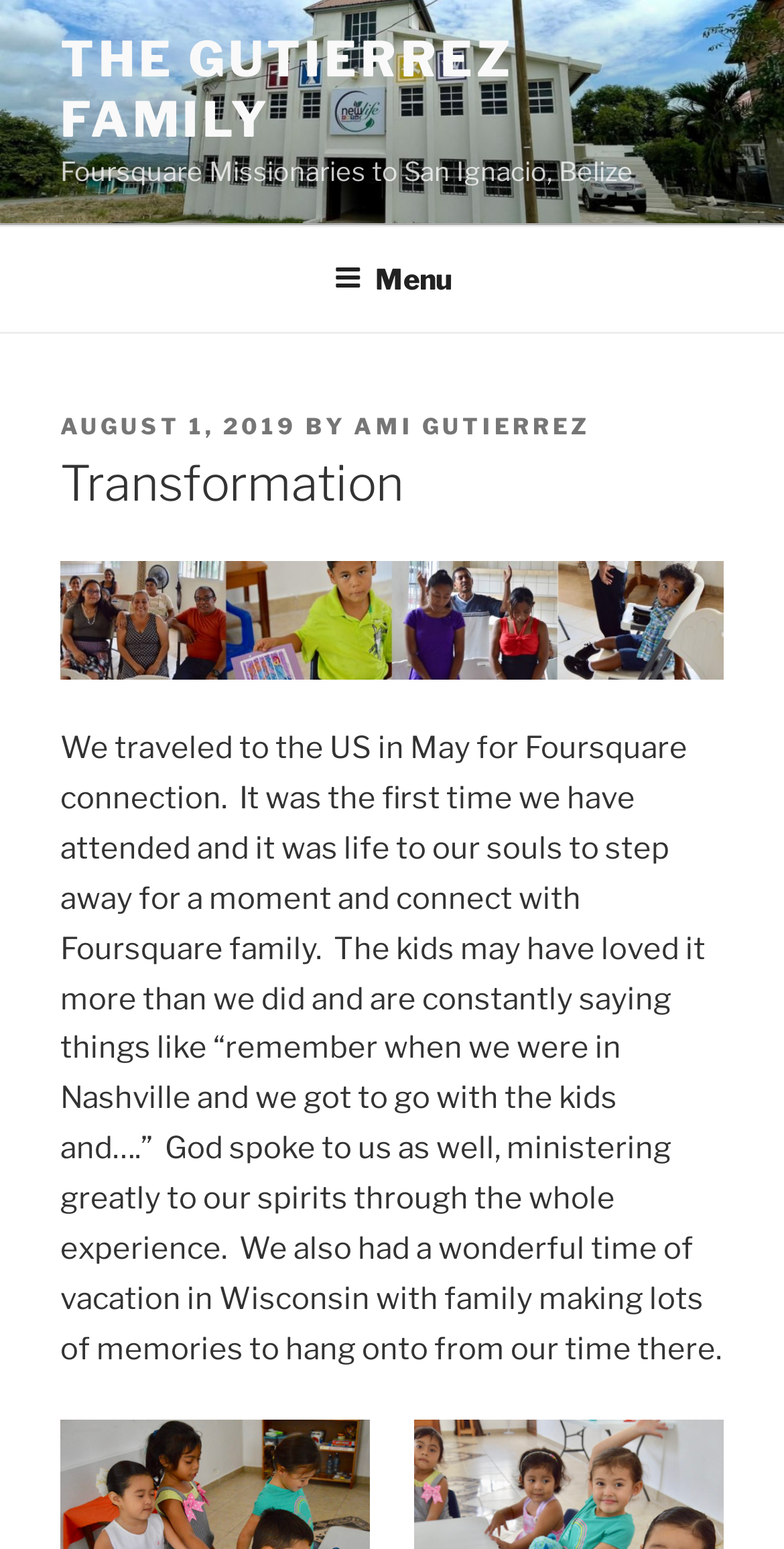When was the post published?
Using the information presented in the image, please offer a detailed response to the question.

The link 'AUGUST 1, 2019' is present on the webpage, which indicates the publication date of the post. This link is accompanied by the static text 'POSTED ON', further supporting the conclusion that it represents the publication date.